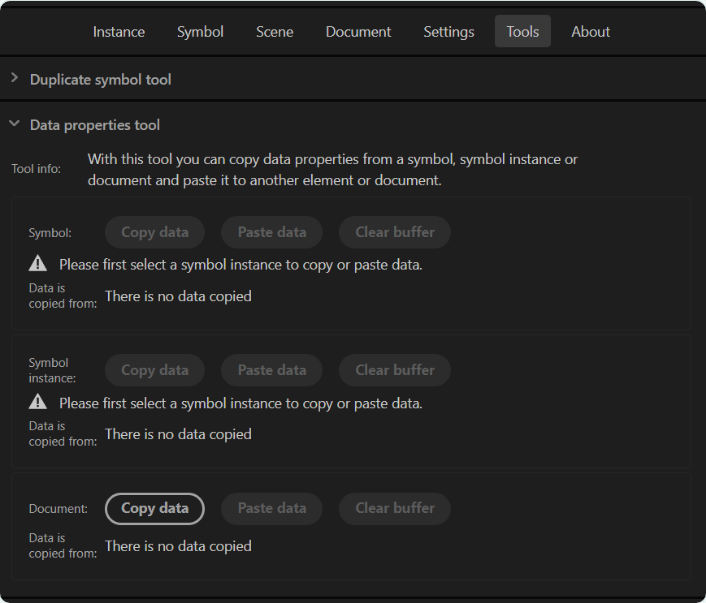Provide a one-word or brief phrase answer to the question:
What is the benefit of using the Data Properties Tool?

Enhances efficiency in document editing and design